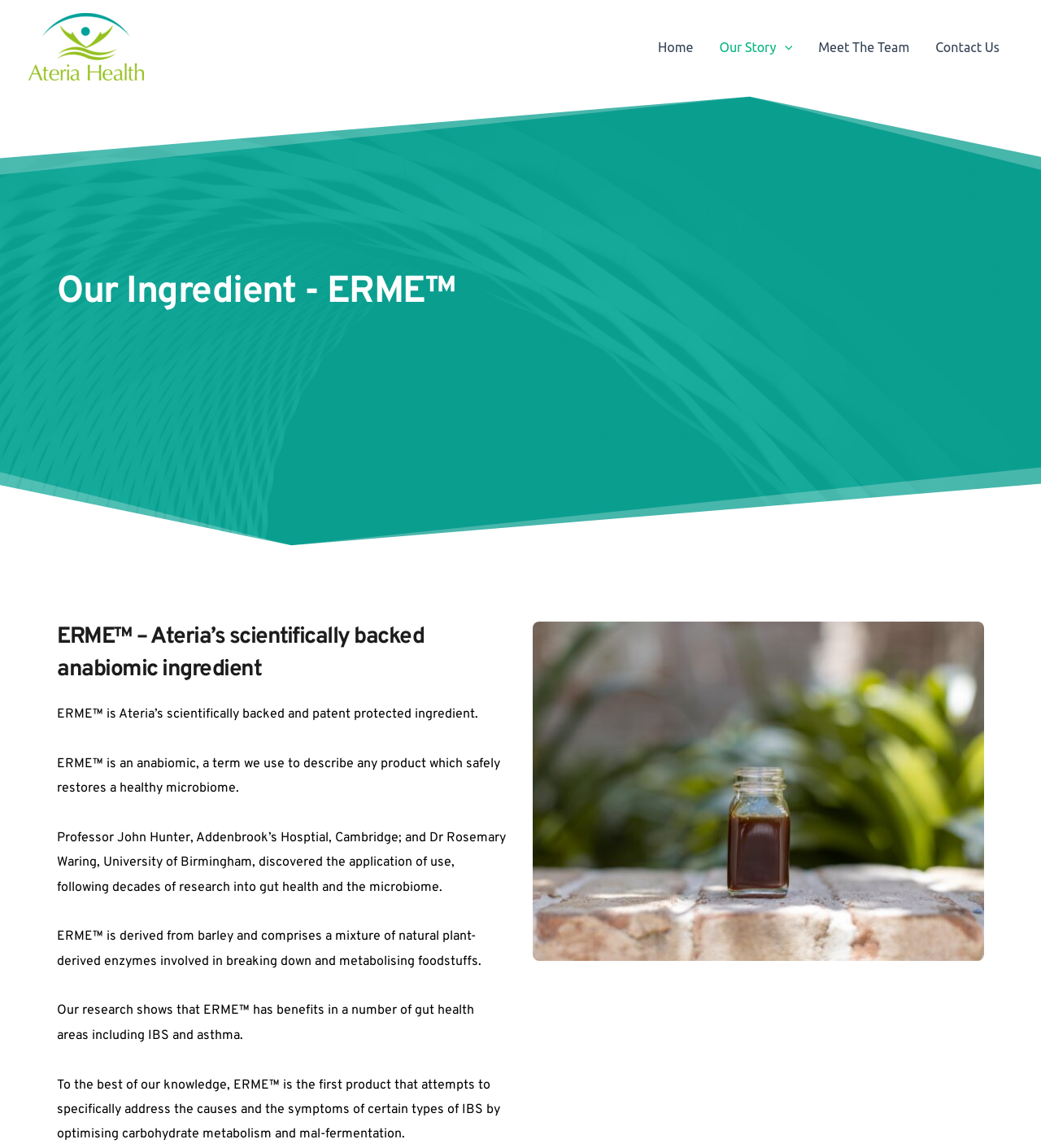What is ERME™?
Please provide a comprehensive answer based on the visual information in the image.

ERME™ is described in the webpage as 'Ateria’s scientifically backed and patent protected ingredient' and further explained as an anabiomic, a term used to describe any product which safely restores a healthy microbiome.